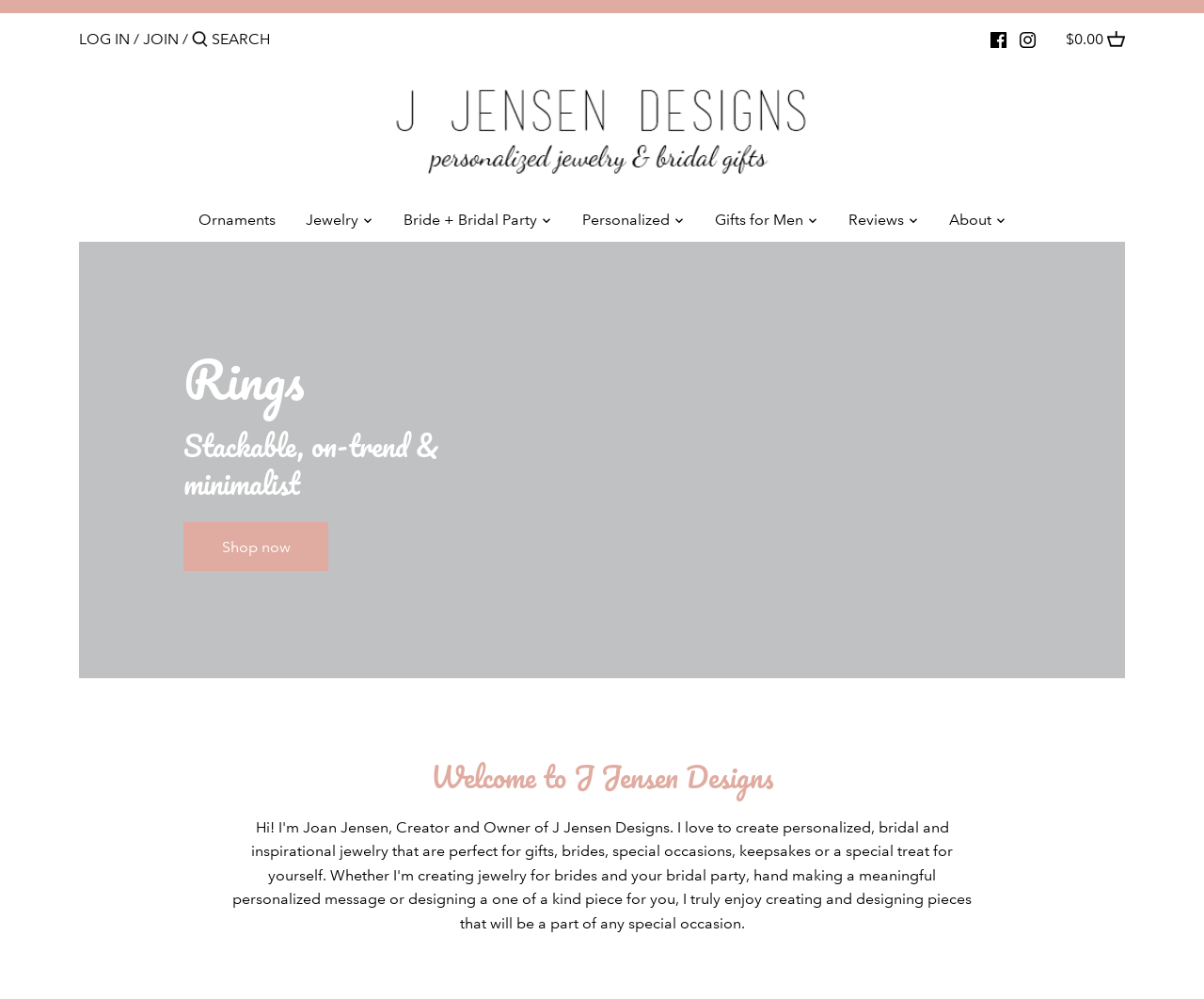What is the function of the 'Search' textbox?
Look at the screenshot and provide an in-depth answer.

The 'Search' textbox is located at the top of the webpage, next to the 'LOG IN' link. Its purpose is to allow users to search for specific products or keywords on the website, making it easier to find what they are looking for.